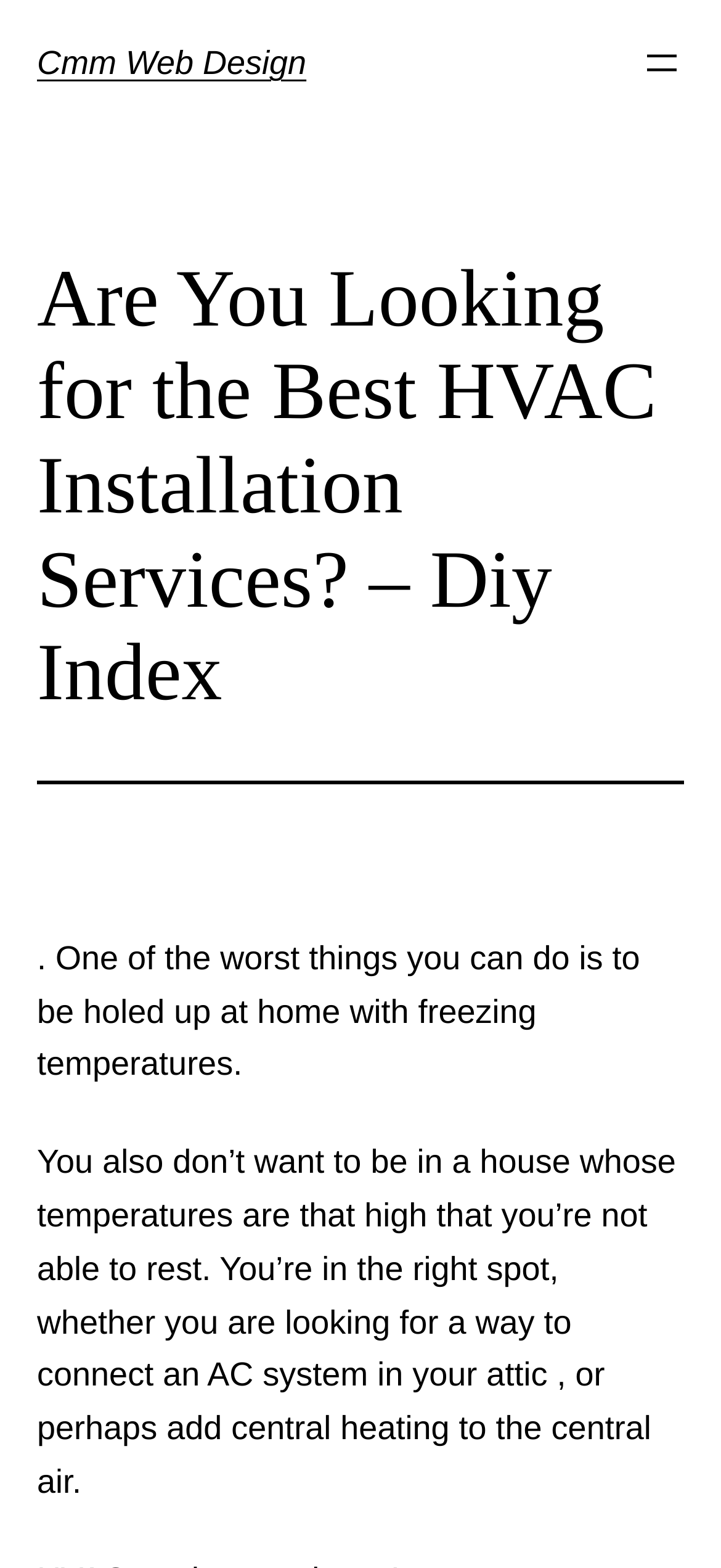What is the title or heading displayed on the webpage?

Cmm Web Design